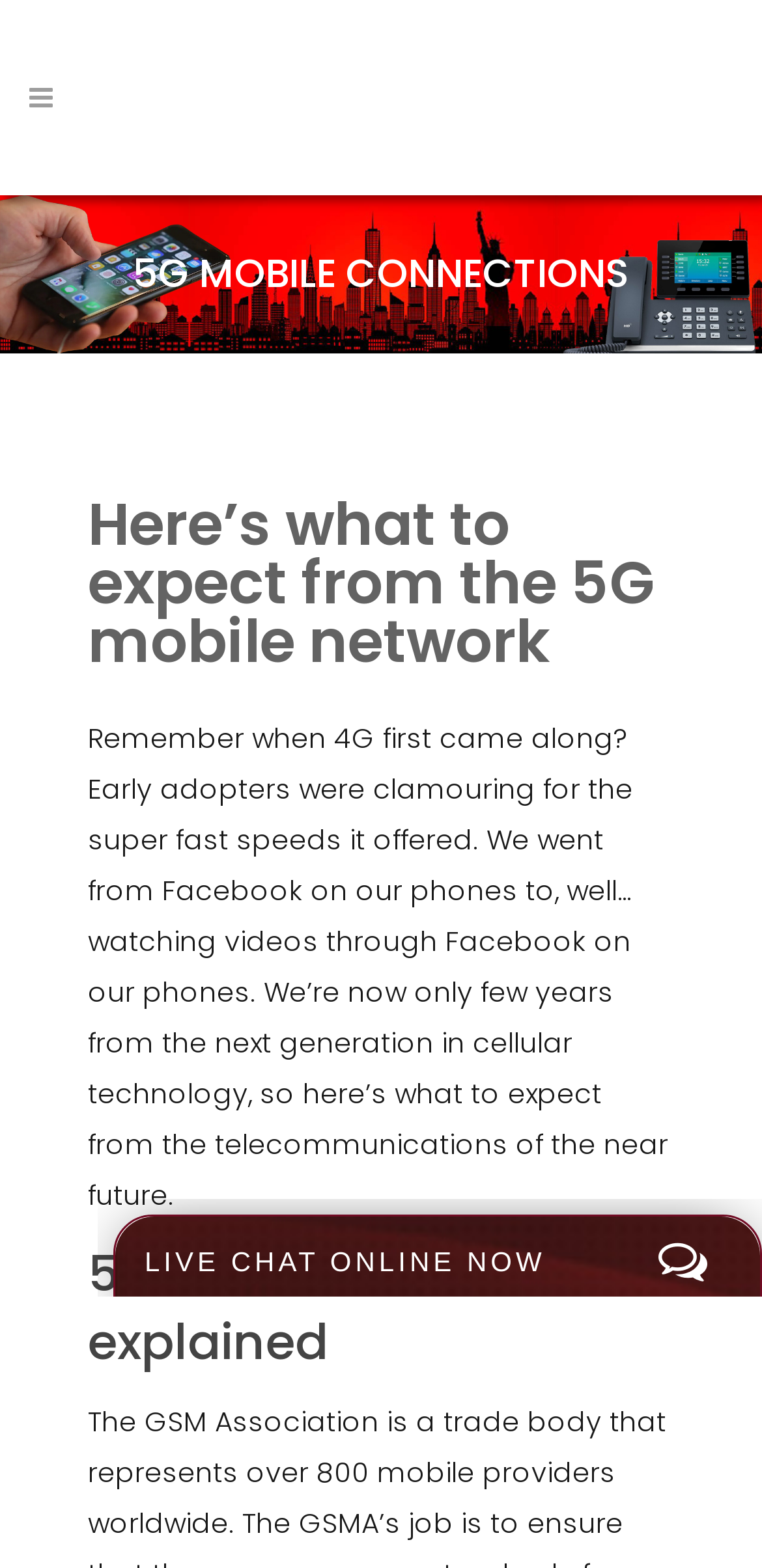What is the topic of the second heading?
Refer to the image and answer the question using a single word or phrase.

Here’s what to expect from the 5G mobile network